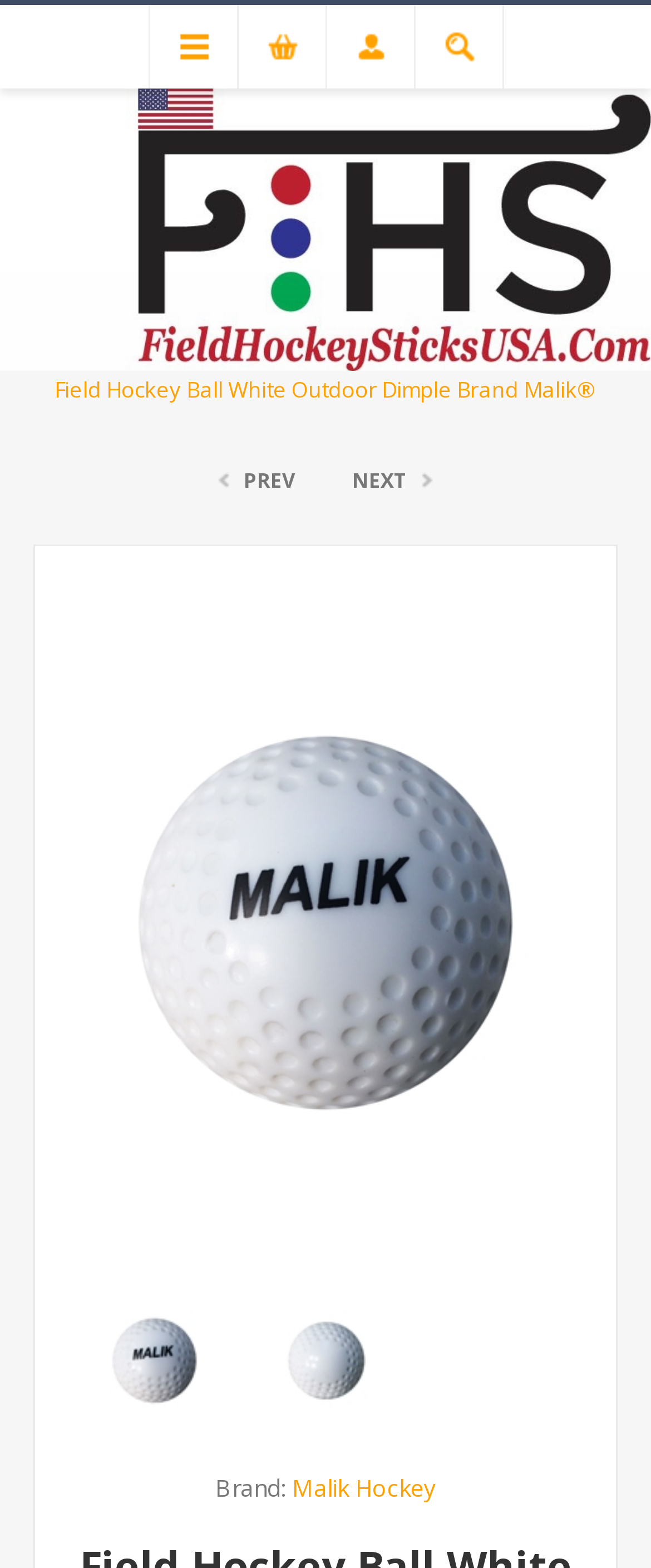Respond with a single word or phrase:
What is the name of the website?

Field Hockey Sticks USA